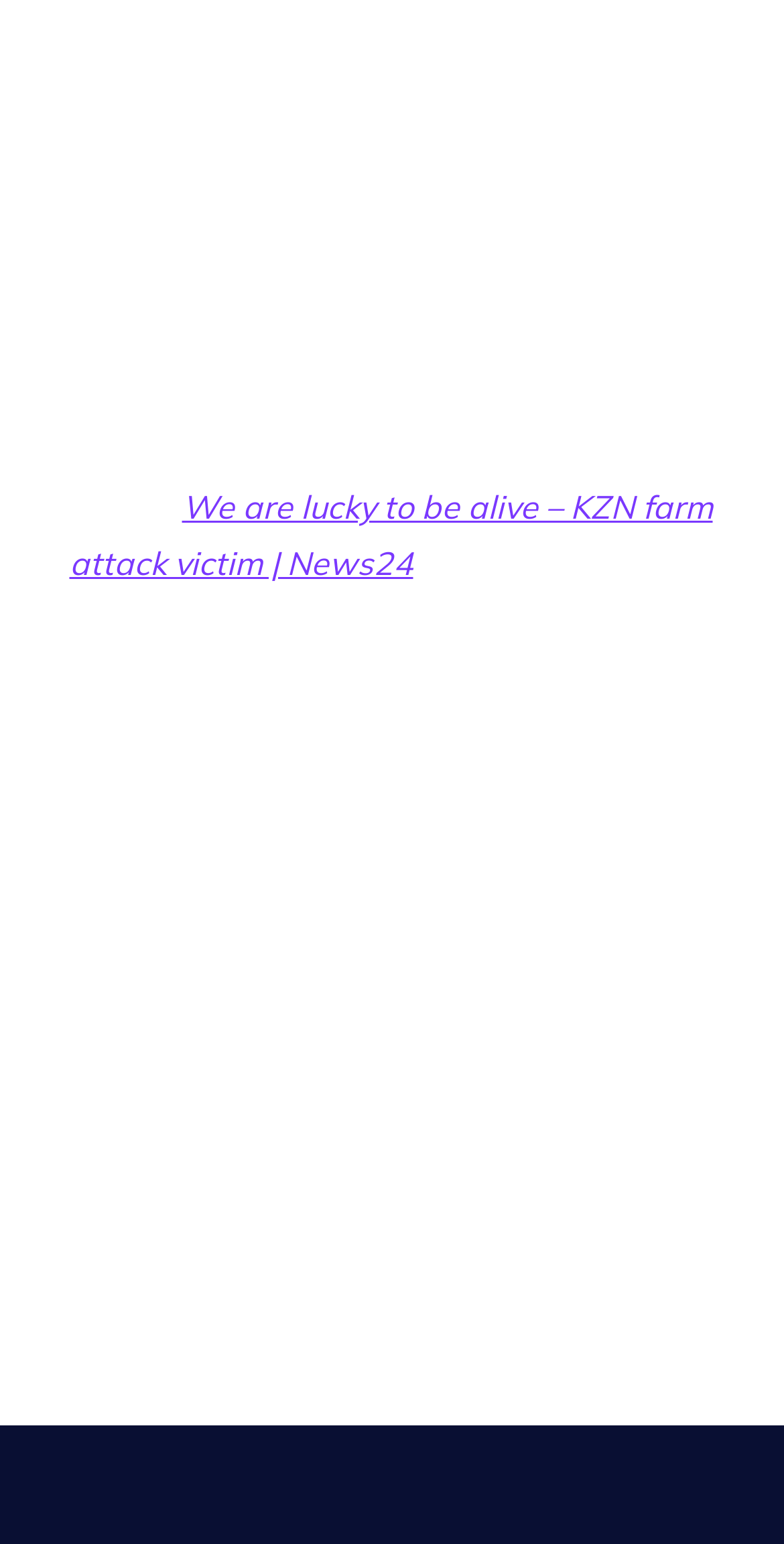How many links are there under 'Post navigation'?
Provide a fully detailed and comprehensive answer to the question.

Under the 'Post navigation' heading, there are two links: 'Farmer murdered for R300 | News24' and 'Man dies in Free State farm attack | News24'.